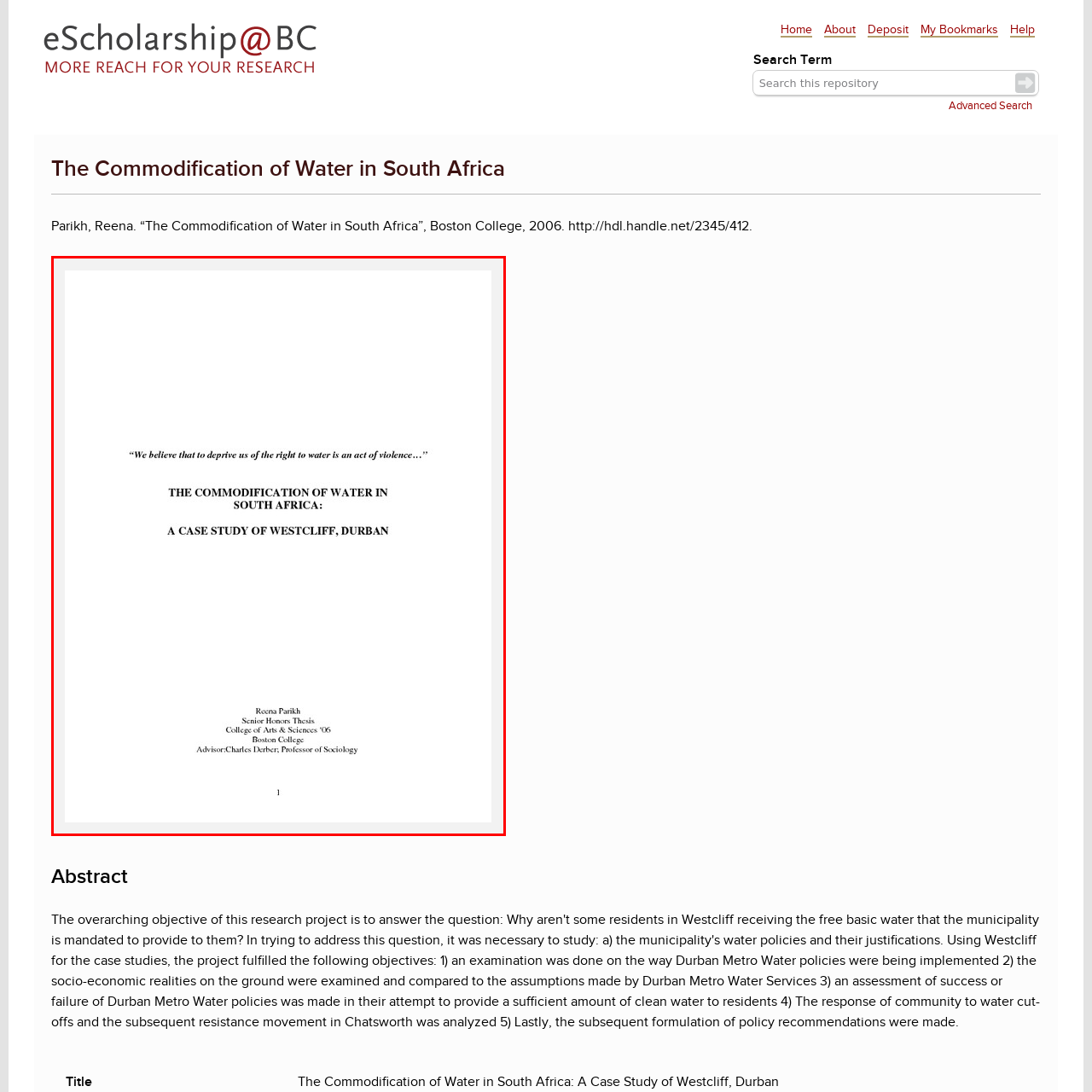Review the image segment marked with the grey border and deliver a thorough answer to the following question, based on the visual information provided: 
Who is the author of the thesis?

The author's name is mentioned below the title of the thesis, indicating that Reena Parikh is the Senior Honors Thesis candidate who wrote this thesis.